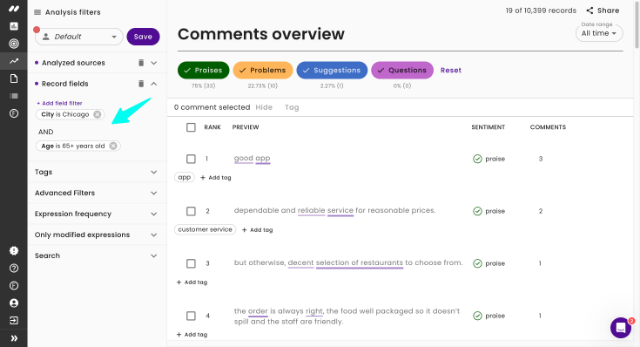Reply to the question with a single word or phrase:
What type of feedback do the comments reflect?

User feedback